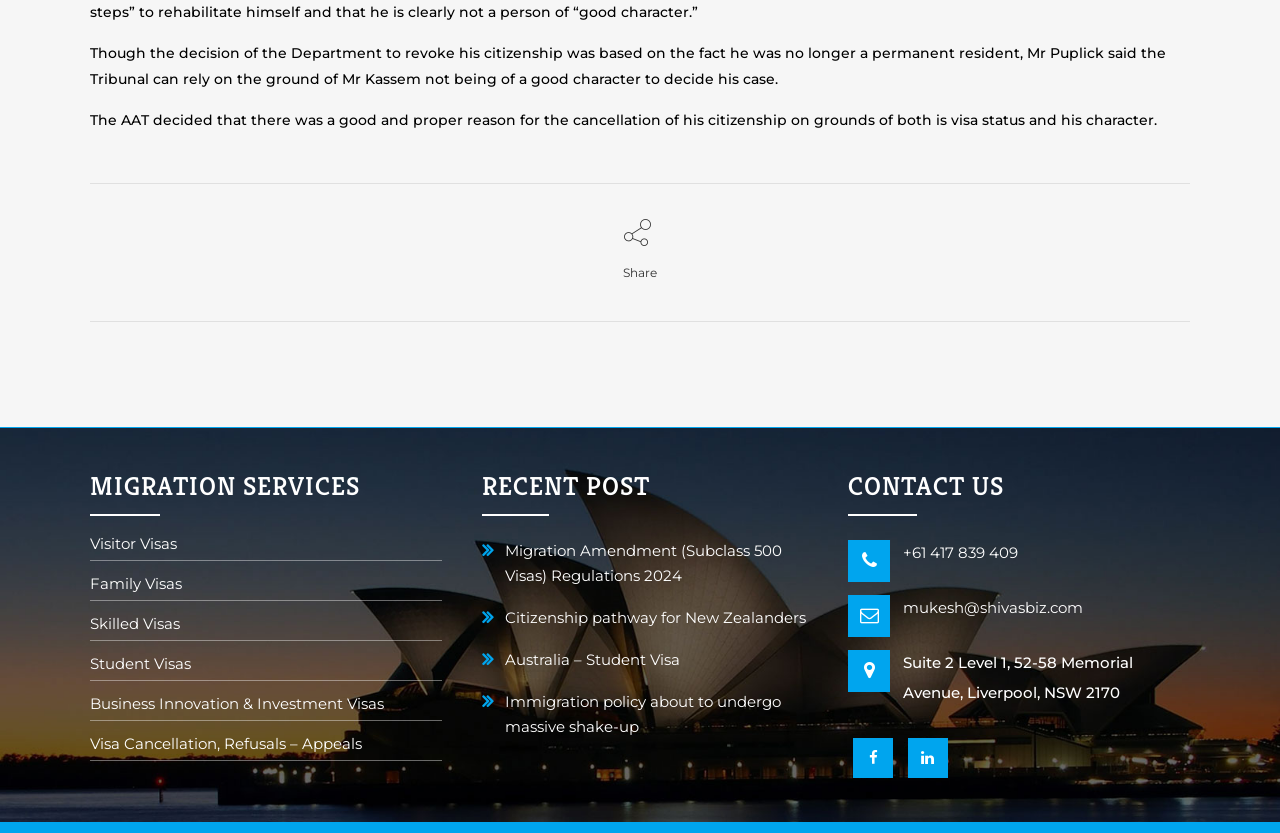What is the topic of the first recent post?
Answer the question with as much detail as you can, using the image as a reference.

I looked at the first link under the 'RECENT POST' heading, which is 'Migration Amendment (Subclass 500 Visas) Regulations 2024'. This suggests that the topic of the first recent post is related to migration amendments.